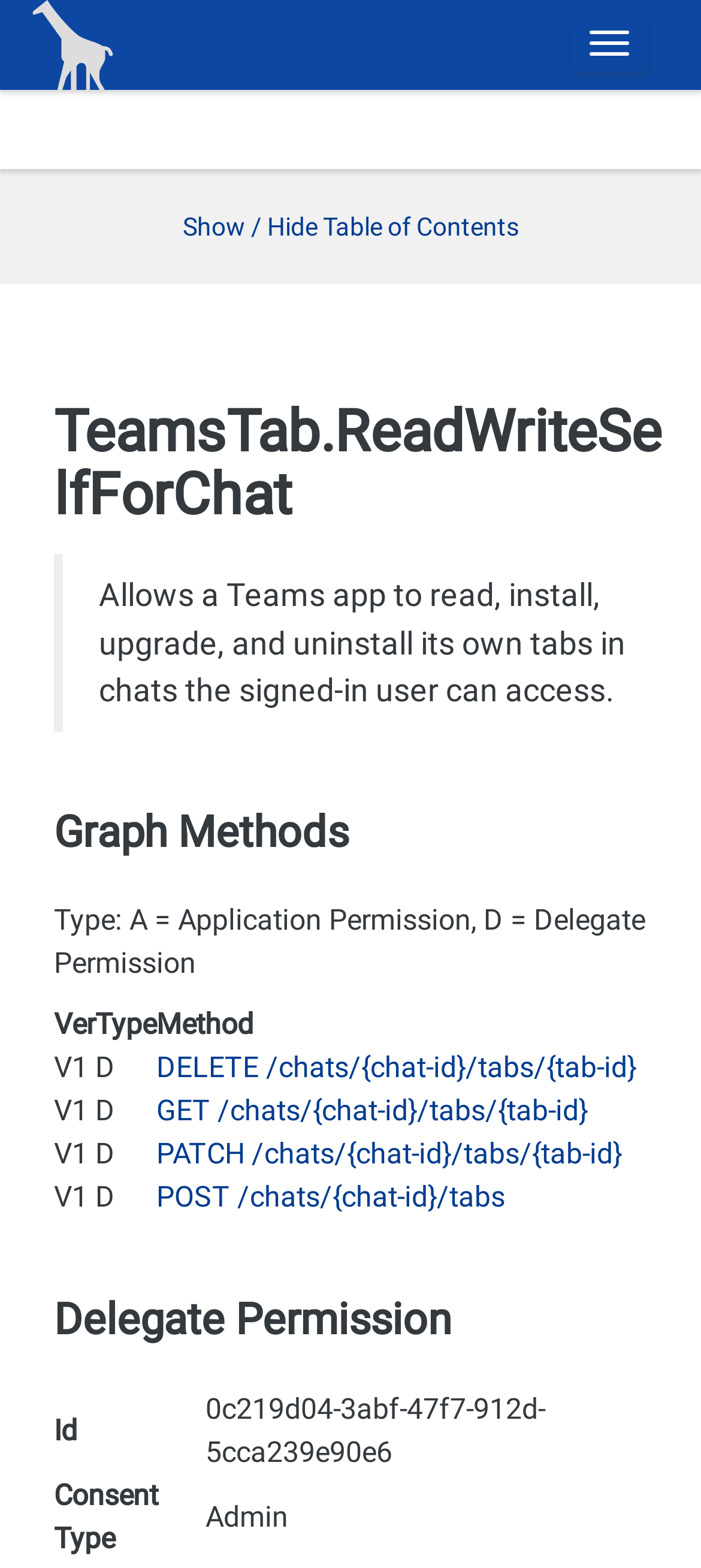Find the bounding box of the UI element described as follows: "parent_node: Toggle navigation".

[0.038, 0.0, 0.168, 0.057]